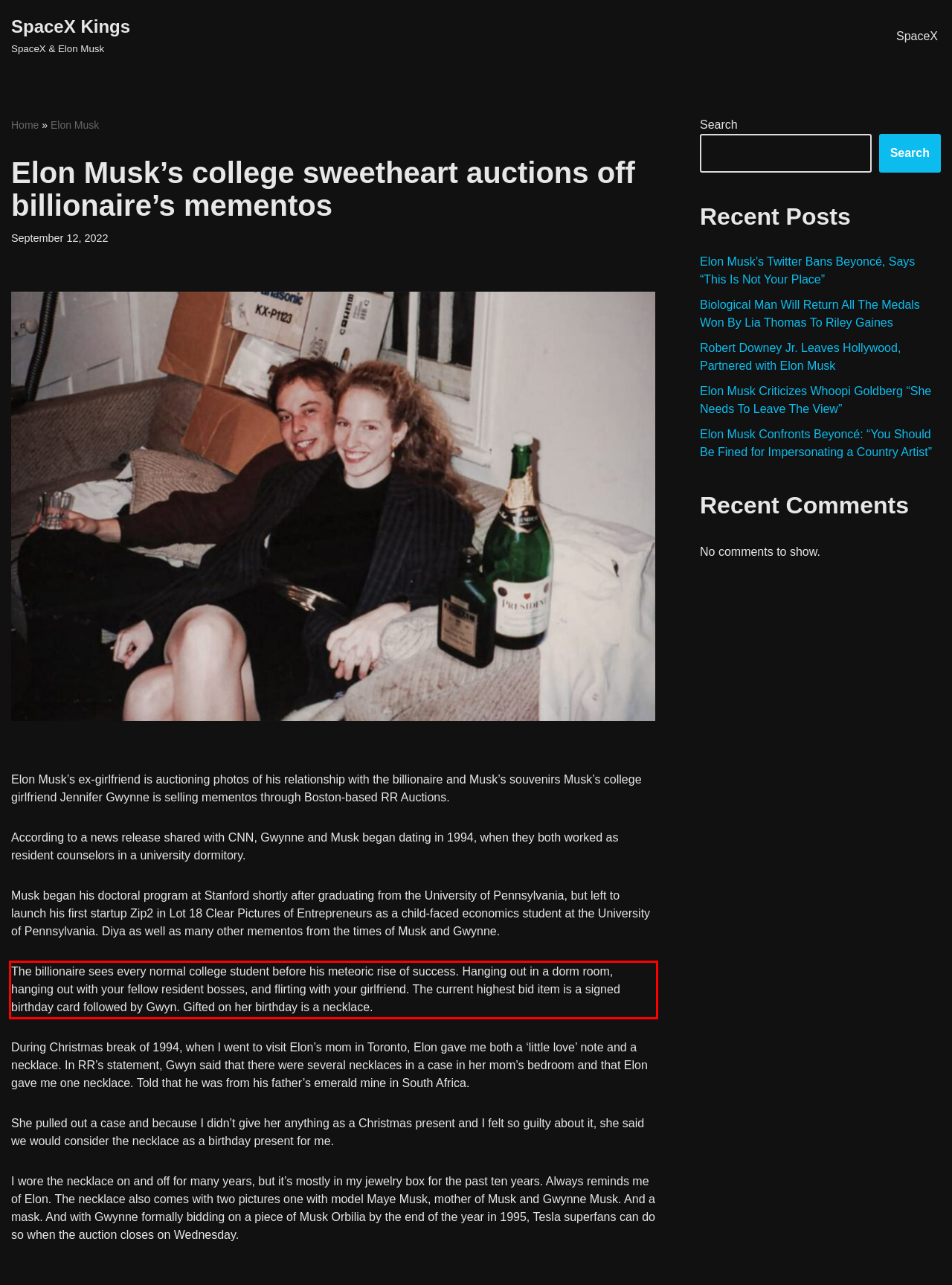Review the webpage screenshot provided, and perform OCR to extract the text from the red bounding box.

The billionaire sees every normal college student before his meteoric rise of success. Hanging out in a dorm room, hanging out with your fellow resident bosses, and flirting with your girlfriend. The current highest bid item is a signed birthday card followed by Gwyn. Gifted on her birthday is a necklace.